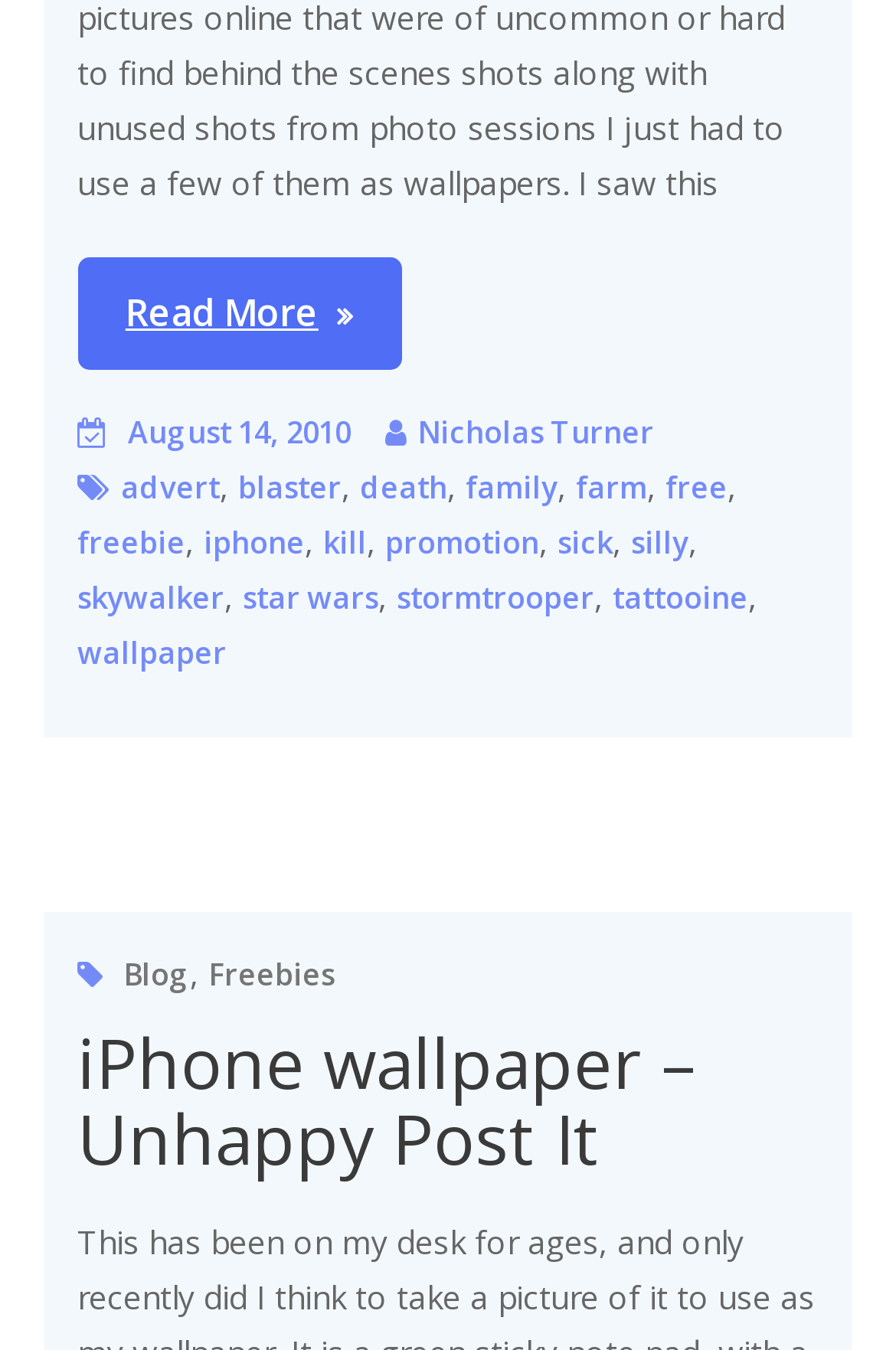Pinpoint the bounding box coordinates of the element you need to click to execute the following instruction: "View the iPhone wallpaper post". The bounding box should be represented by four float numbers between 0 and 1, in the format [left, top, right, bottom].

[0.086, 0.752, 0.776, 0.878]